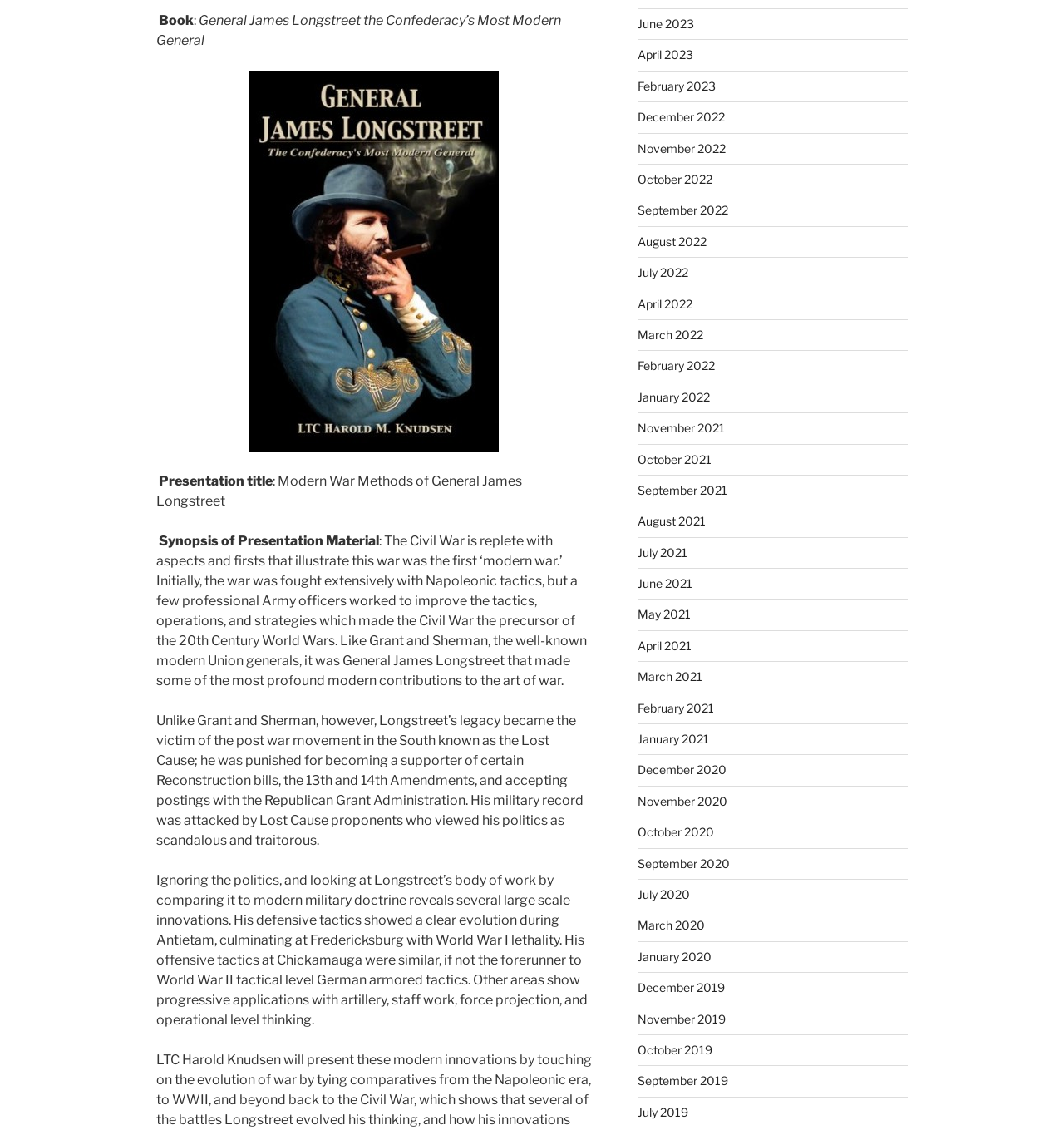Analyze the image and give a detailed response to the question:
What is the time period covered by the links on the webpage?

The time period covered by the links on the webpage can be determined by looking at the text of the links, which range from 'January 2020' to 'June 2023', indicating that the time period covered is from 2019 to 2023.